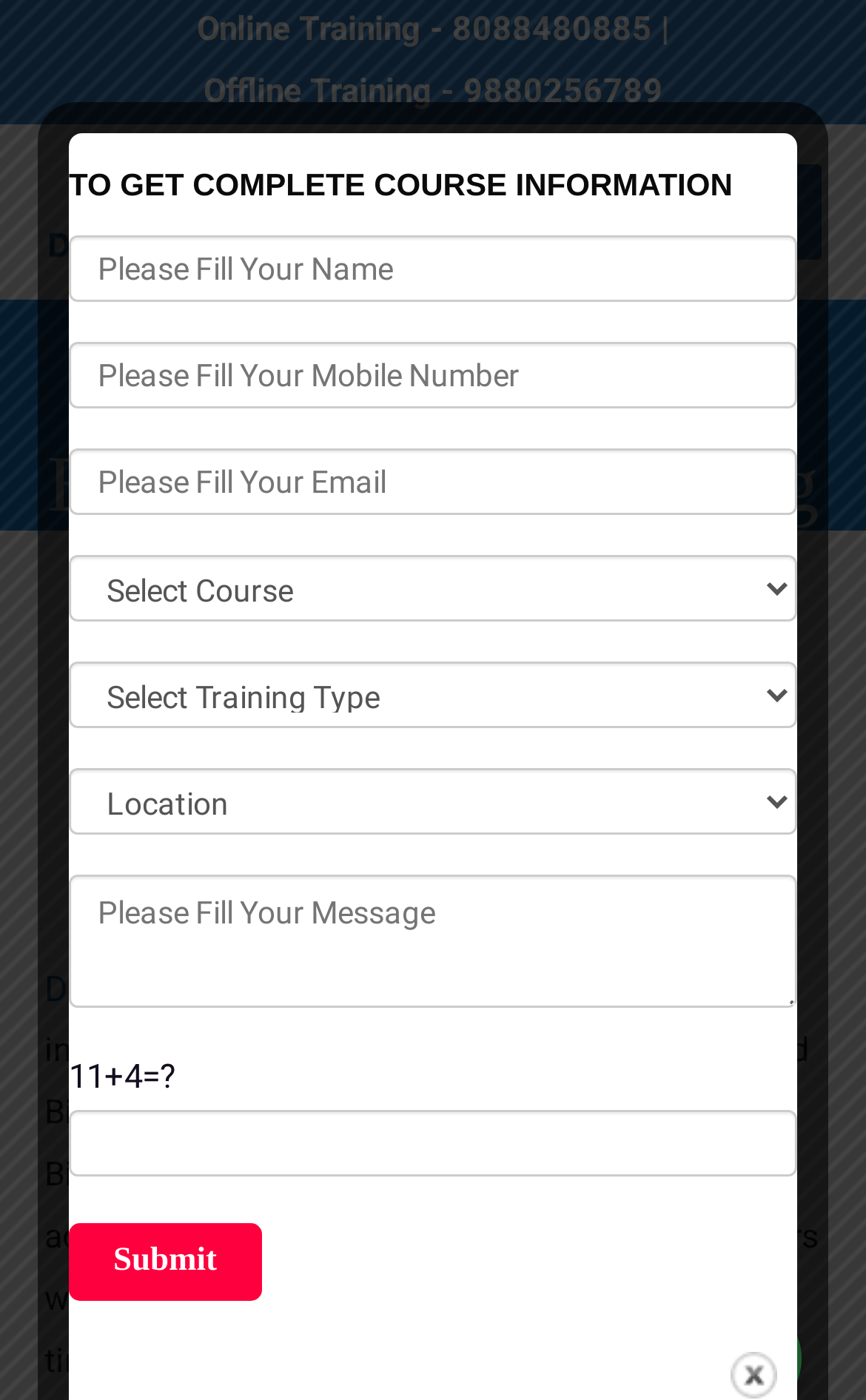Could you provide the bounding box coordinates for the portion of the screen to click to complete this instruction: "Click the 'Close' button"?

[0.844, 0.965, 0.897, 0.998]